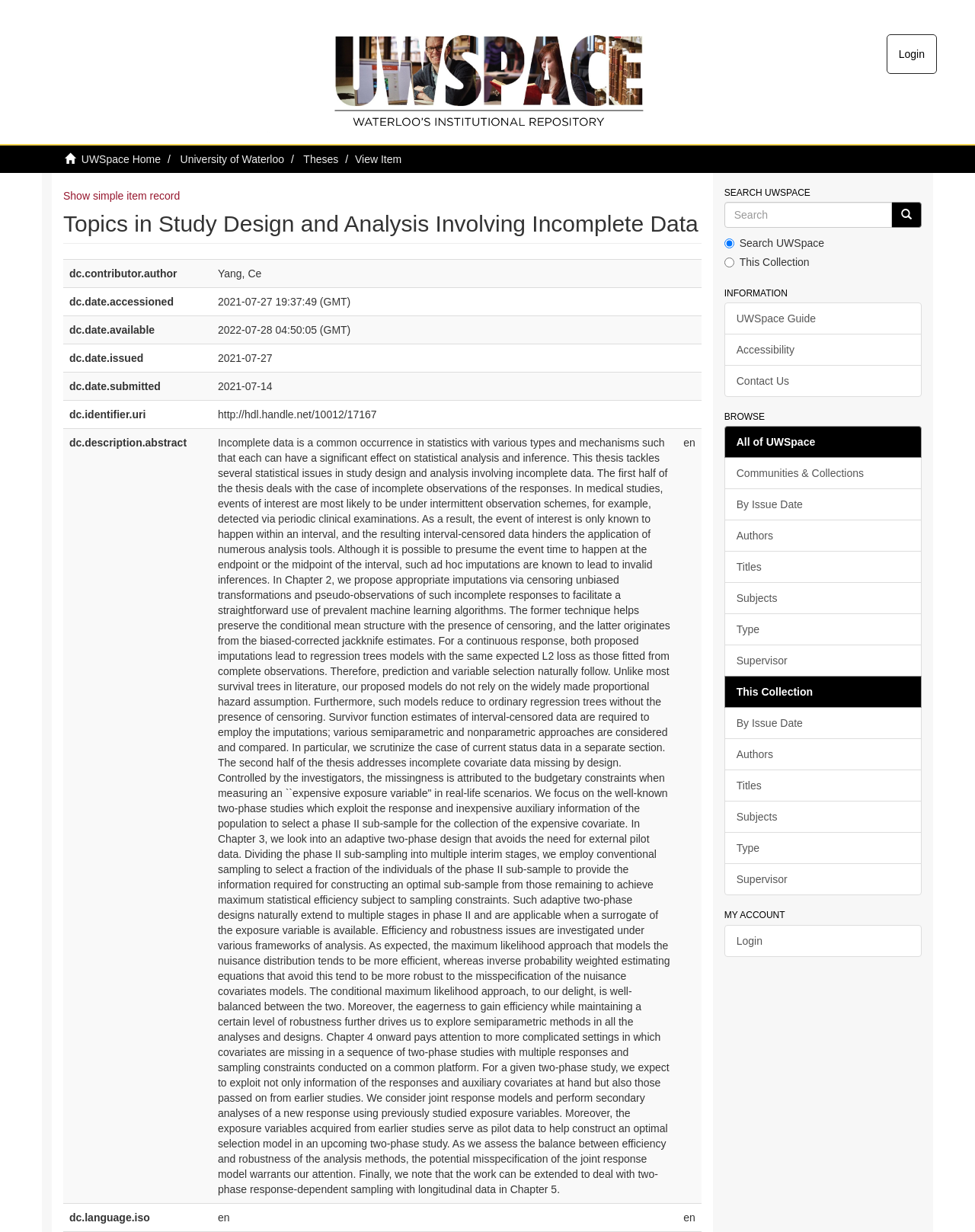Provide a one-word or short-phrase answer to the question:
What is the purpose of the 'Search UWSpace' button?

To search the UWSpace repository